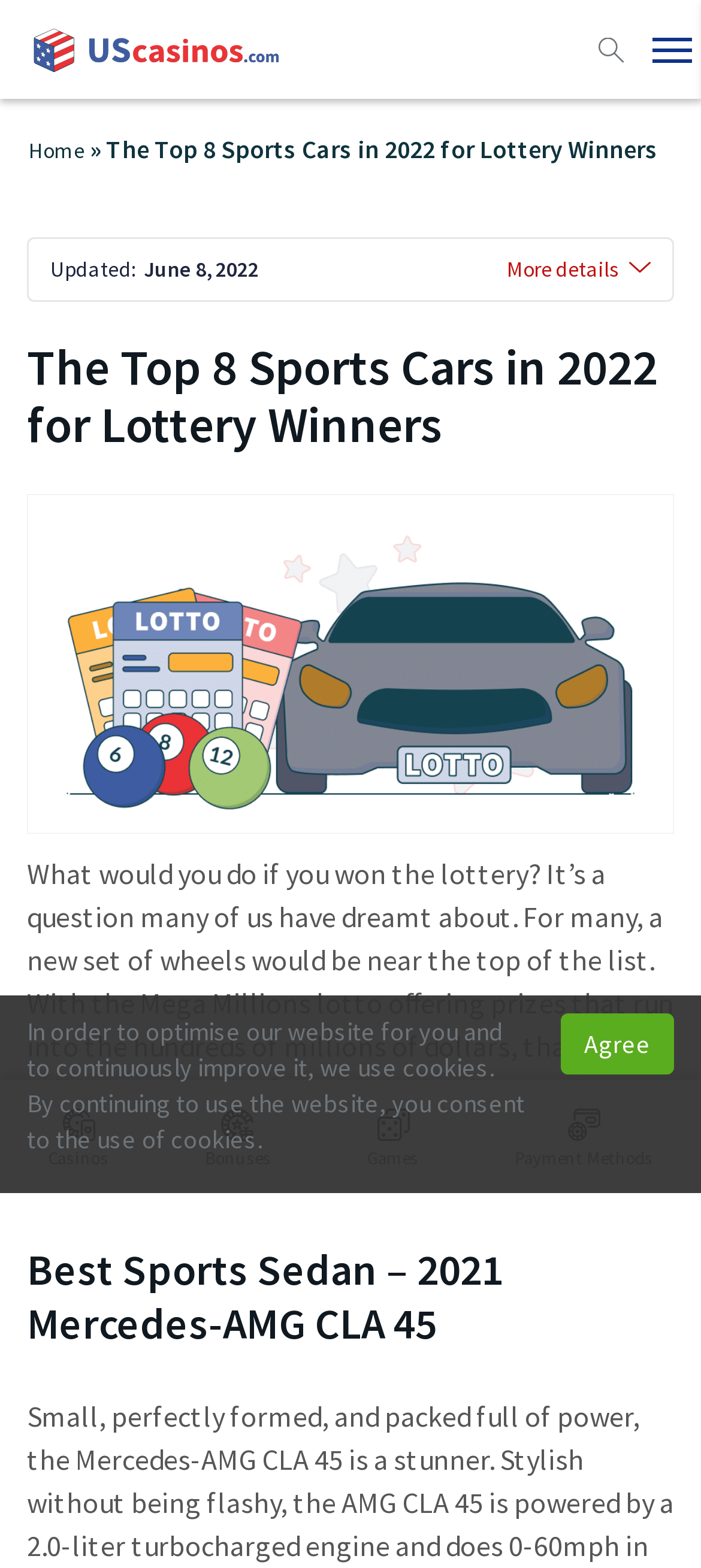When was the article last updated?
Using the information presented in the image, please offer a detailed response to the question.

The article was last updated on June 8, 2022, as indicated by the 'Updated' section at the top of the webpage.